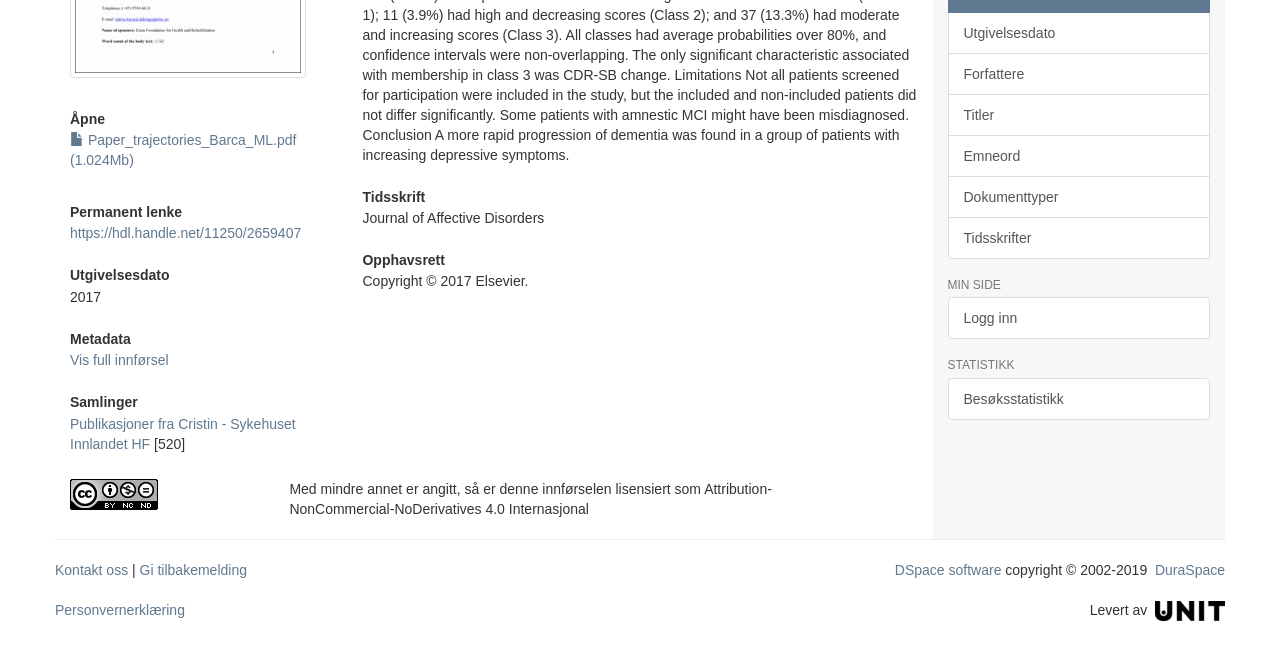Locate the UI element that matches the description Vis full innførsel in the webpage screenshot. Return the bounding box coordinates in the format (top-left x, top-left y, bottom-right x, bottom-right y), with values ranging from 0 to 1.

[0.055, 0.541, 0.132, 0.565]